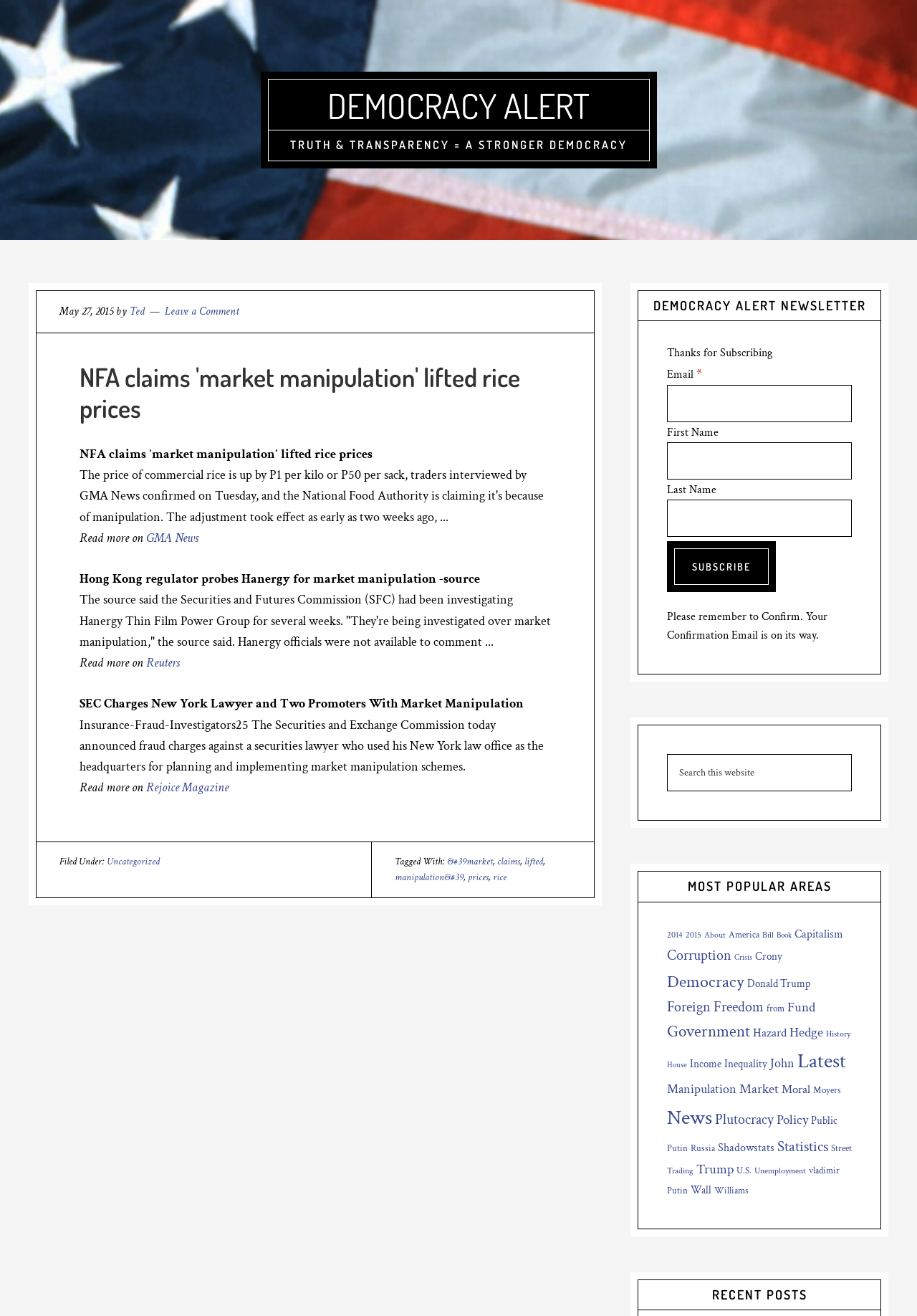Construct a comprehensive caption that outlines the webpage's structure and content.

The webpage is titled "claims Archives - Democracy Alert" and has a prominent header with the text "TRUTH & TRANSPARENCY = A STRONGER DEMOCRACY" at the top. Below the header, there is a main section that contains several articles, each with a heading, a brief summary, and a "Read more on" link to an external source.

The first article is titled "NFA claims'market manipulation' lifted rice prices" and has a timestamp of "May 27, 2015". It is followed by several other articles, each with a similar format, including headings, summaries, and links to external sources.

To the right of the main section, there is a sidebar with a heading "DEMOCRACY ALERT NEWSLETTER" and a subscription form with fields for email, first name, and last name. There is also a search bar at the bottom of the sidebar.

Below the main section, there is a footer with links to various categories, including "2014", "2015", "About", "America", and many others. These links are likely archives of articles organized by year or topic.

Overall, the webpage appears to be a news aggregator or blog that focuses on issues related to democracy, politics, and economics.